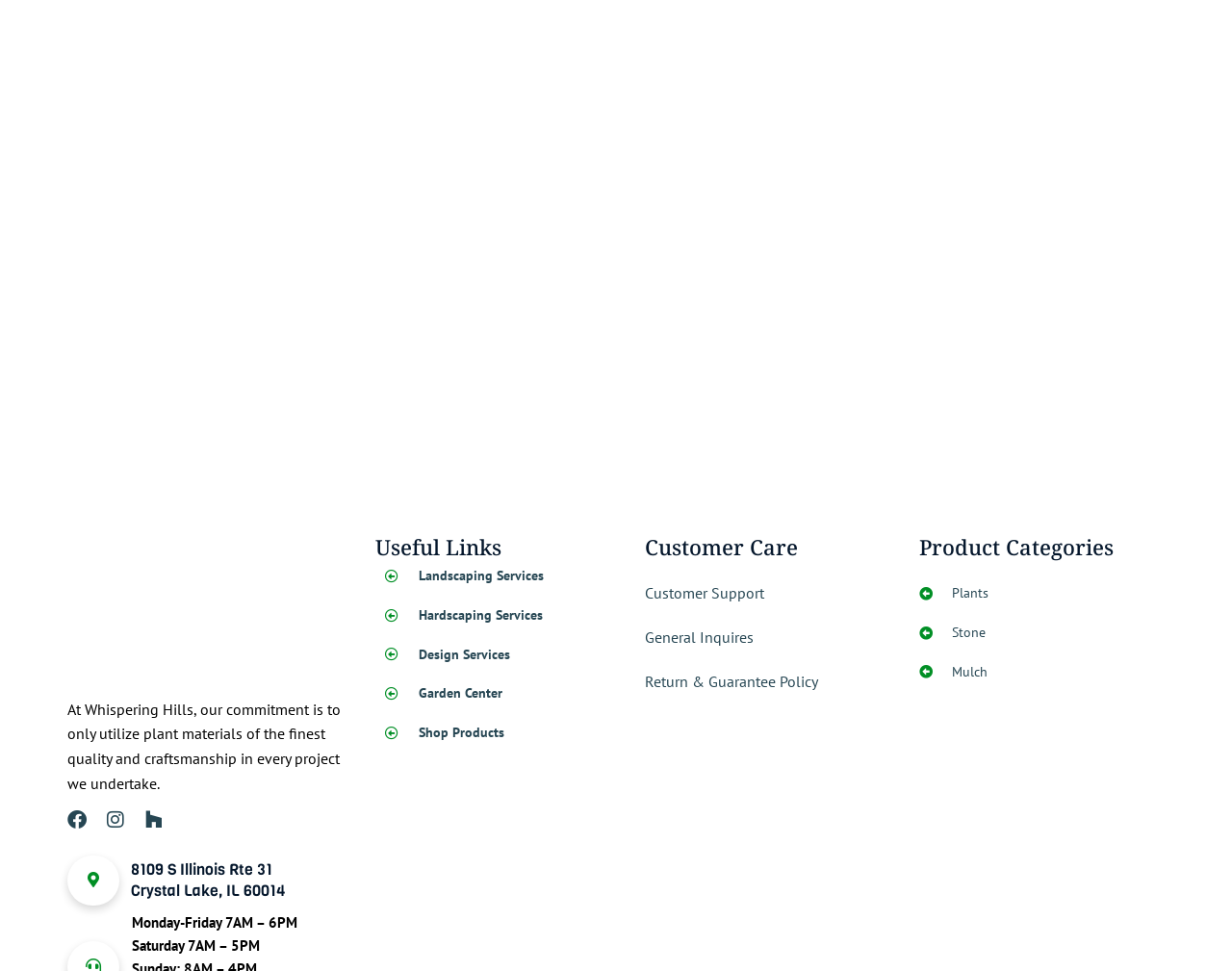Please locate the bounding box coordinates for the element that should be clicked to achieve the following instruction: "View Landscaping Services". Ensure the coordinates are given as four float numbers between 0 and 1, i.e., [left, top, right, bottom].

[0.312, 0.581, 0.441, 0.607]